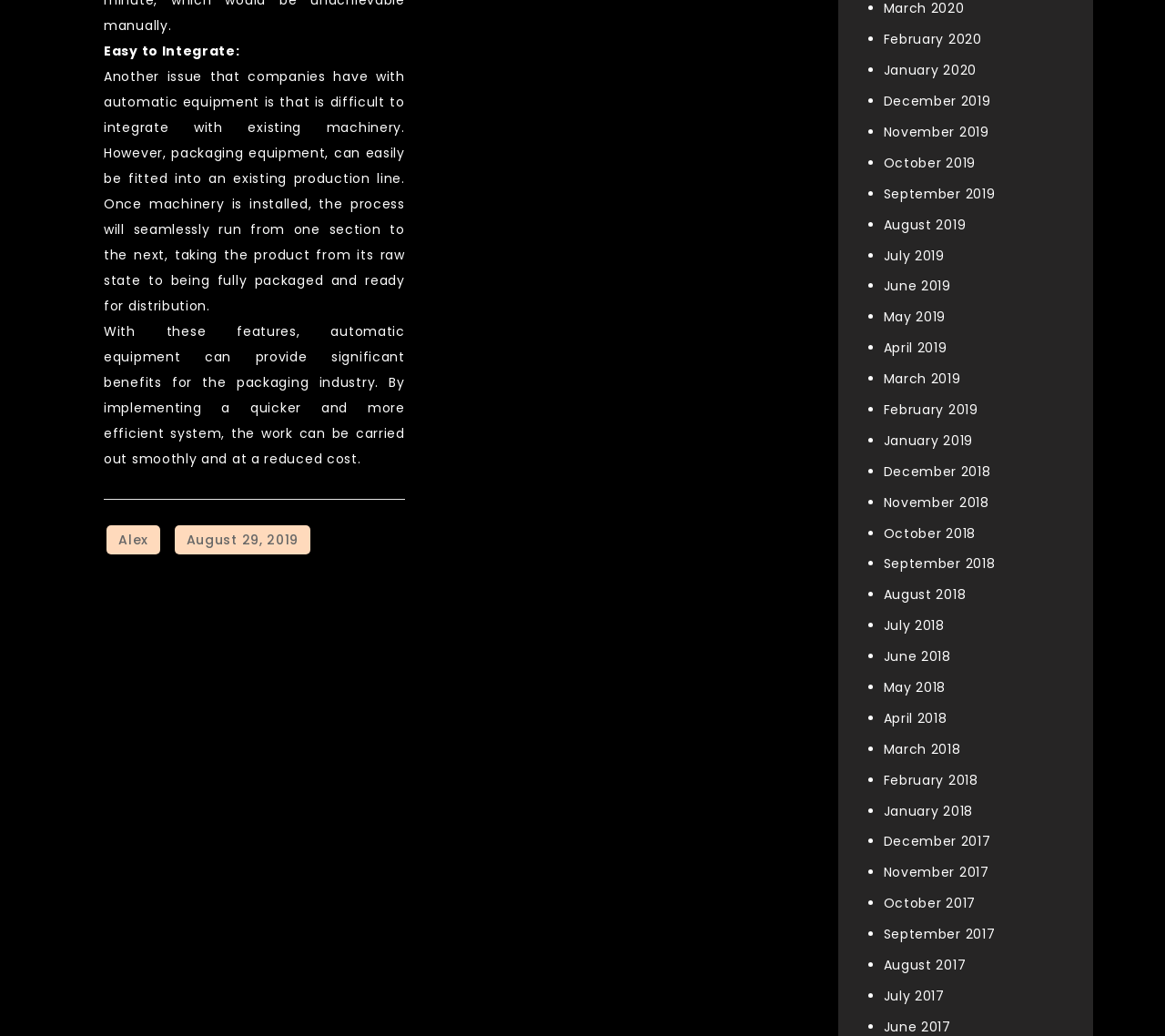Based on the element description, predict the bounding box coordinates (top-left x, top-left y, bottom-right x, bottom-right y) for the UI element in the screenshot: Latest Articles

None